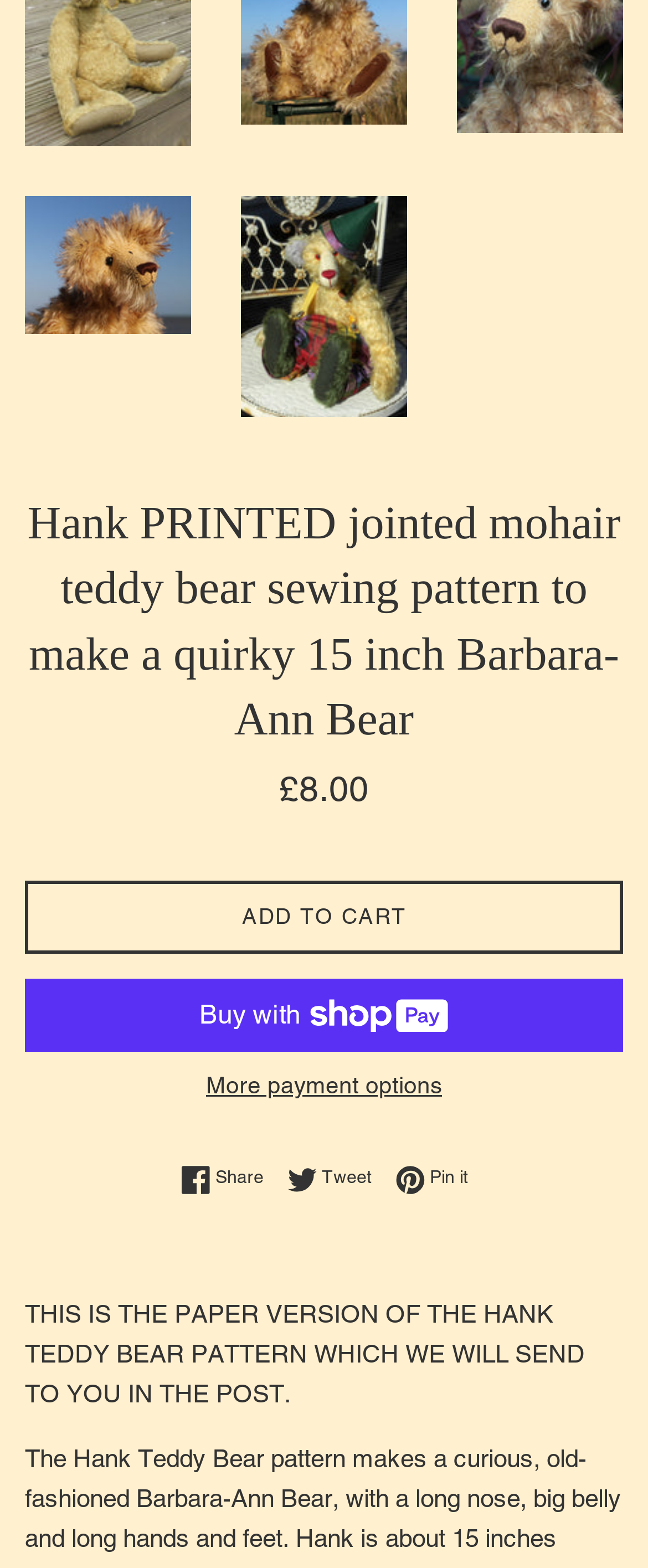Can you specify the bounding box coordinates of the area that needs to be clicked to fulfill the following instruction: "Click the 'Buy now with ShopPay' button"?

[0.038, 0.624, 0.962, 0.671]